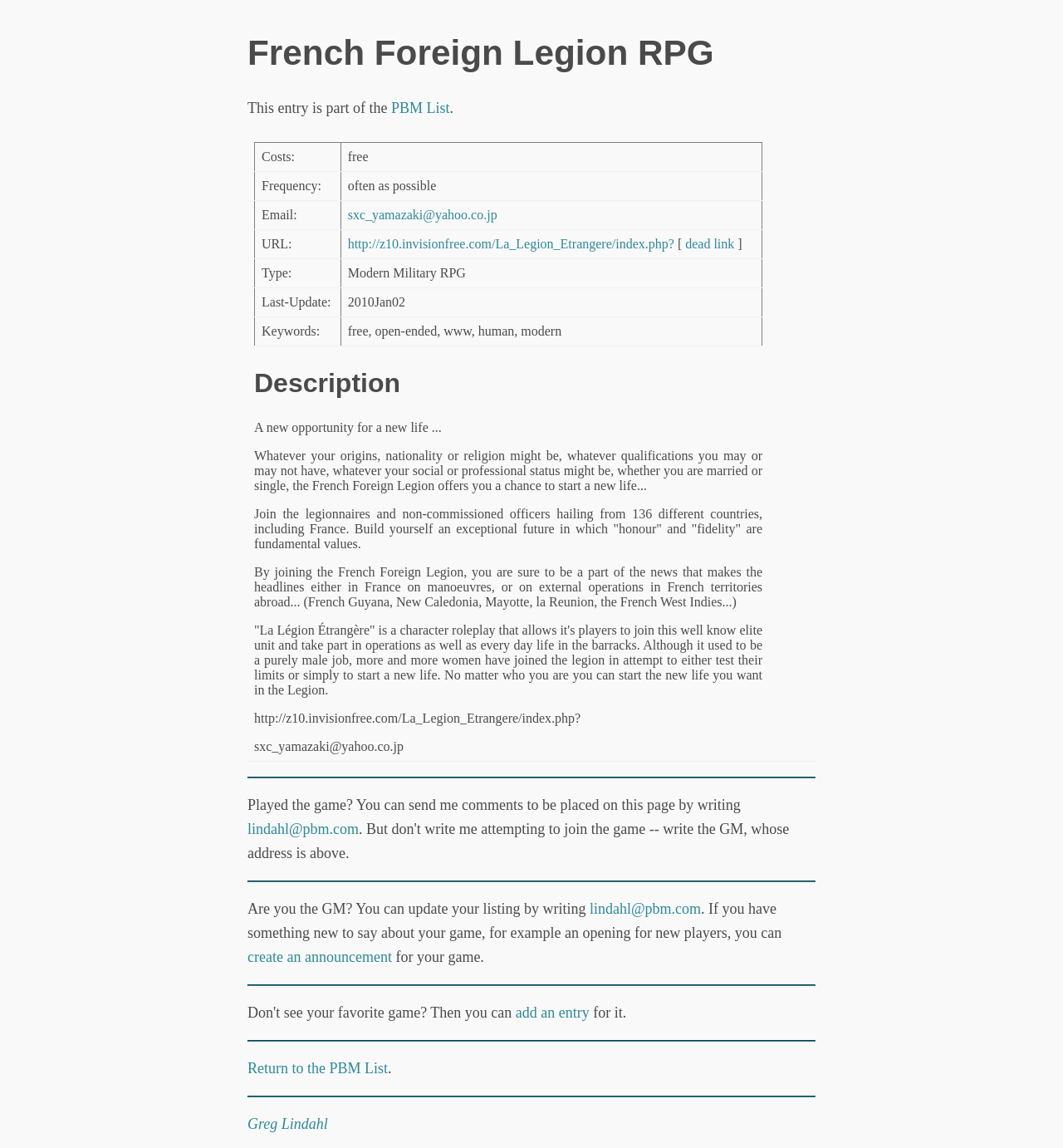Pinpoint the bounding box coordinates of the element to be clicked to execute the instruction: "Return to the PBM List".

[0.233, 0.924, 0.365, 0.938]